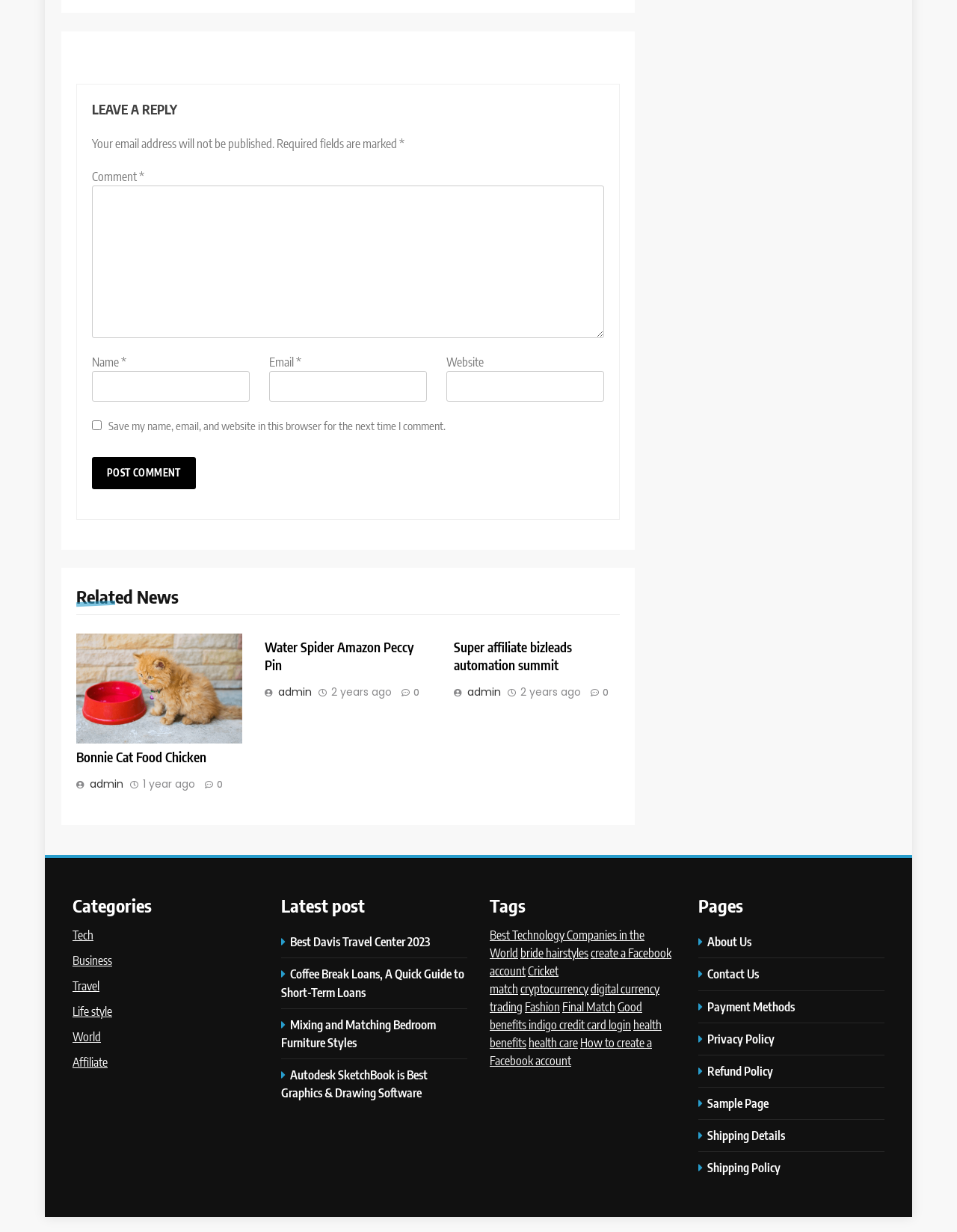Pinpoint the bounding box coordinates of the element you need to click to execute the following instruction: "Visit the related news about Bonnie Cat Food Chicken". The bounding box should be represented by four float numbers between 0 and 1, in the format [left, top, right, bottom].

[0.08, 0.608, 0.216, 0.621]